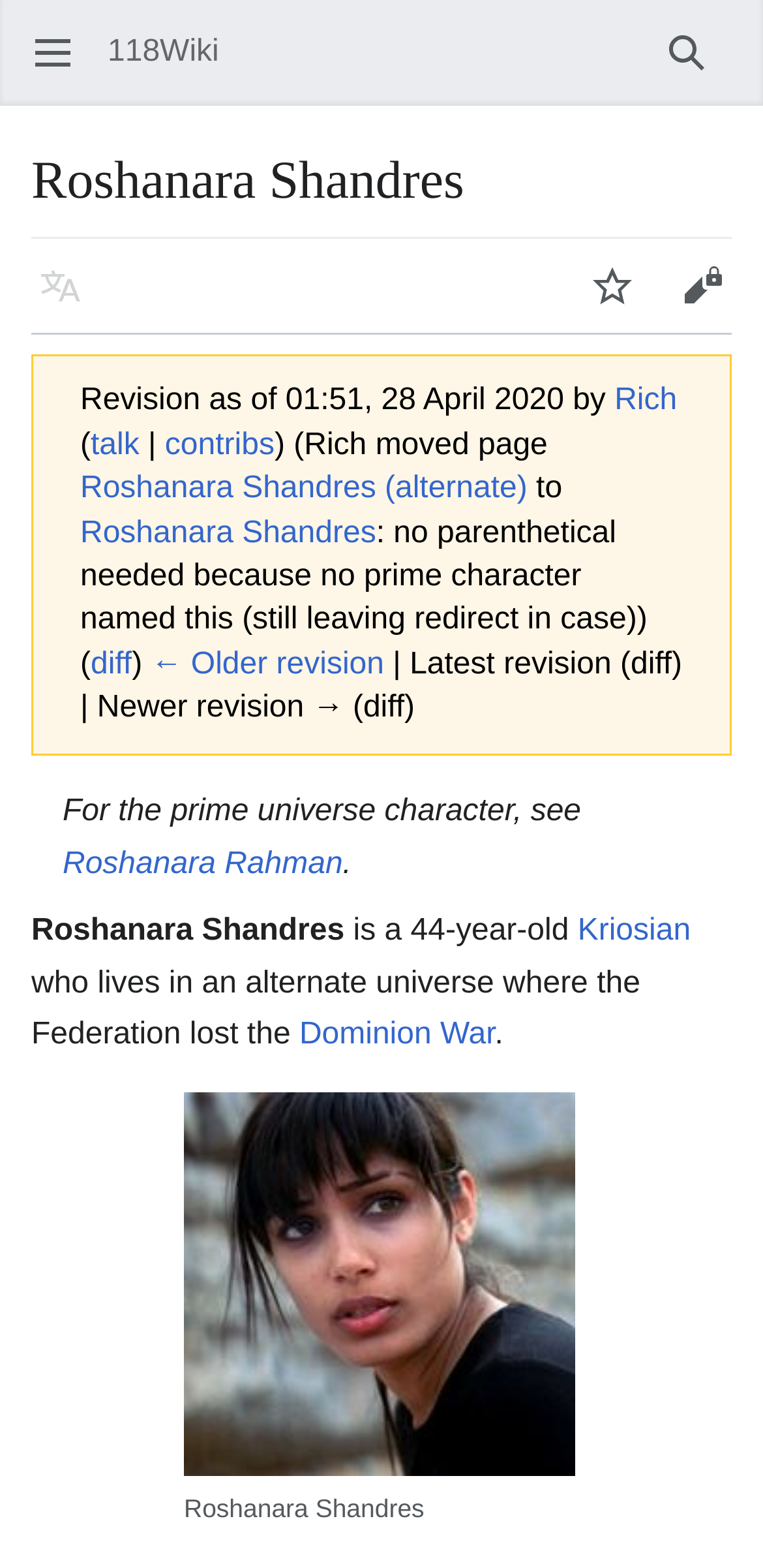Please answer the following question using a single word or phrase: 
What is the purpose of the 'Watch' button?

To watch the page